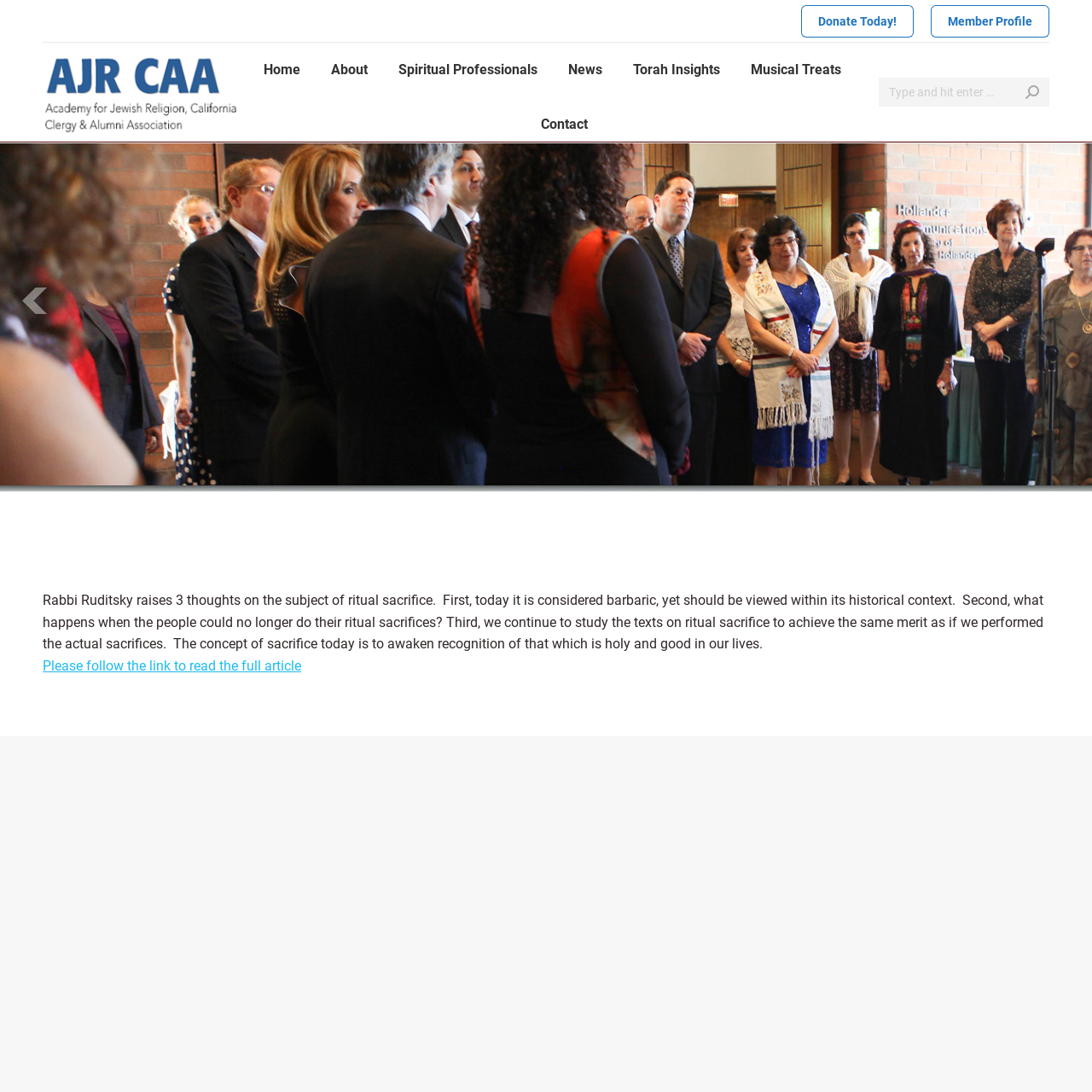Please determine the bounding box coordinates for the element that should be clicked to follow these instructions: "Search for something".

[0.805, 0.071, 0.961, 0.098]